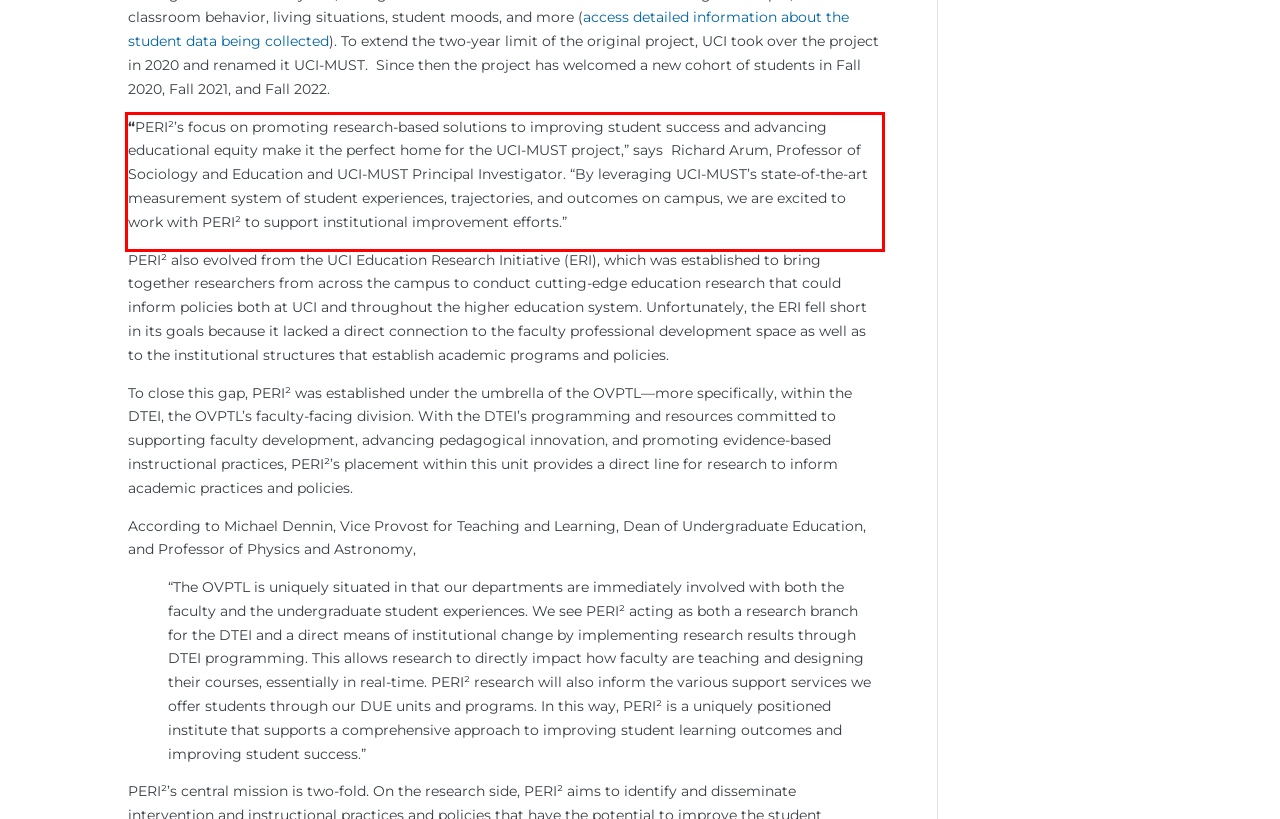Examine the webpage screenshot, find the red bounding box, and extract the text content within this marked area.

“PERI²’s focus on promoting research-based solutions to improving student success and advancing educational equity make it the perfect home for the UCI-MUST project,” says Richard Arum, Professor of Sociology and Education and UCI-MUST Principal Investigator. “By leveraging UCI-MUST’s state-of-the-art measurement system of student experiences, trajectories, and outcomes on campus, we are excited to work with PERI² to support institutional improvement efforts.”